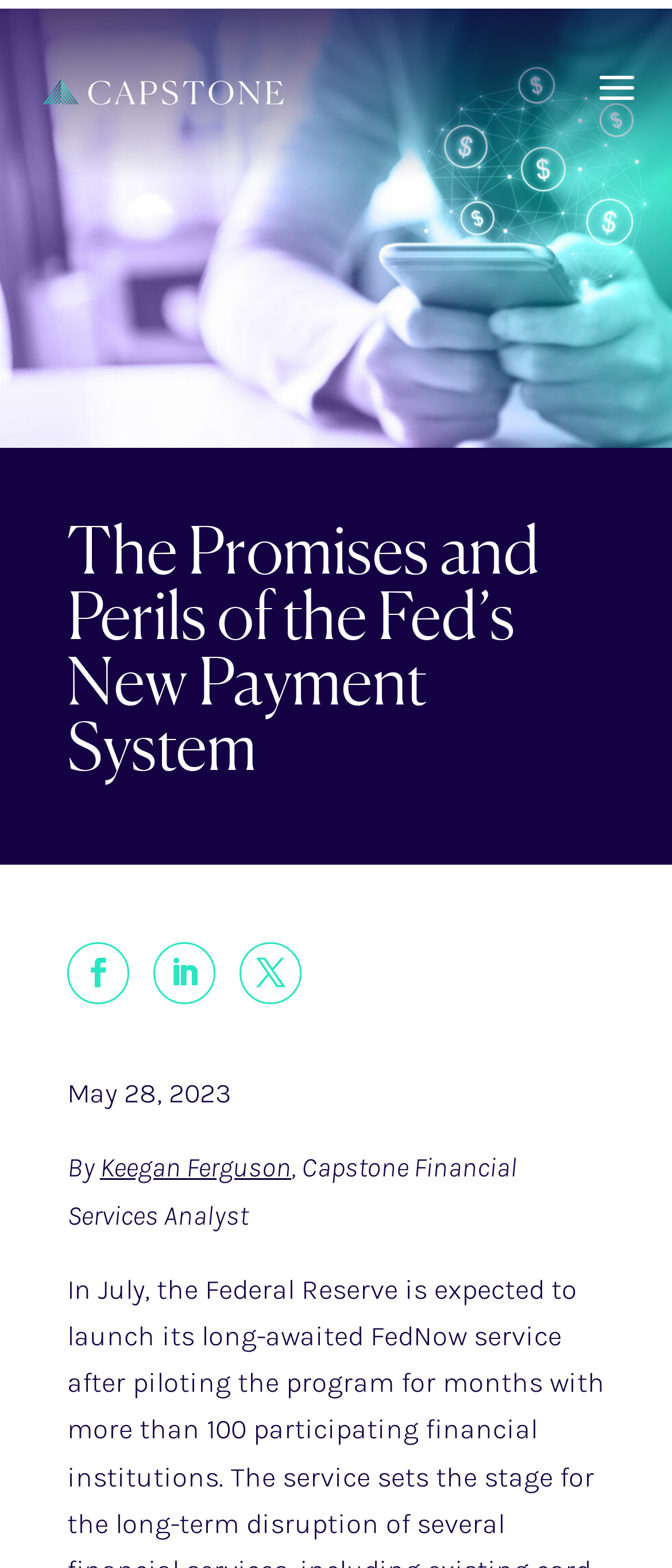Respond to the question below with a single word or phrase:
What is the date of the article?

May 28, 2023